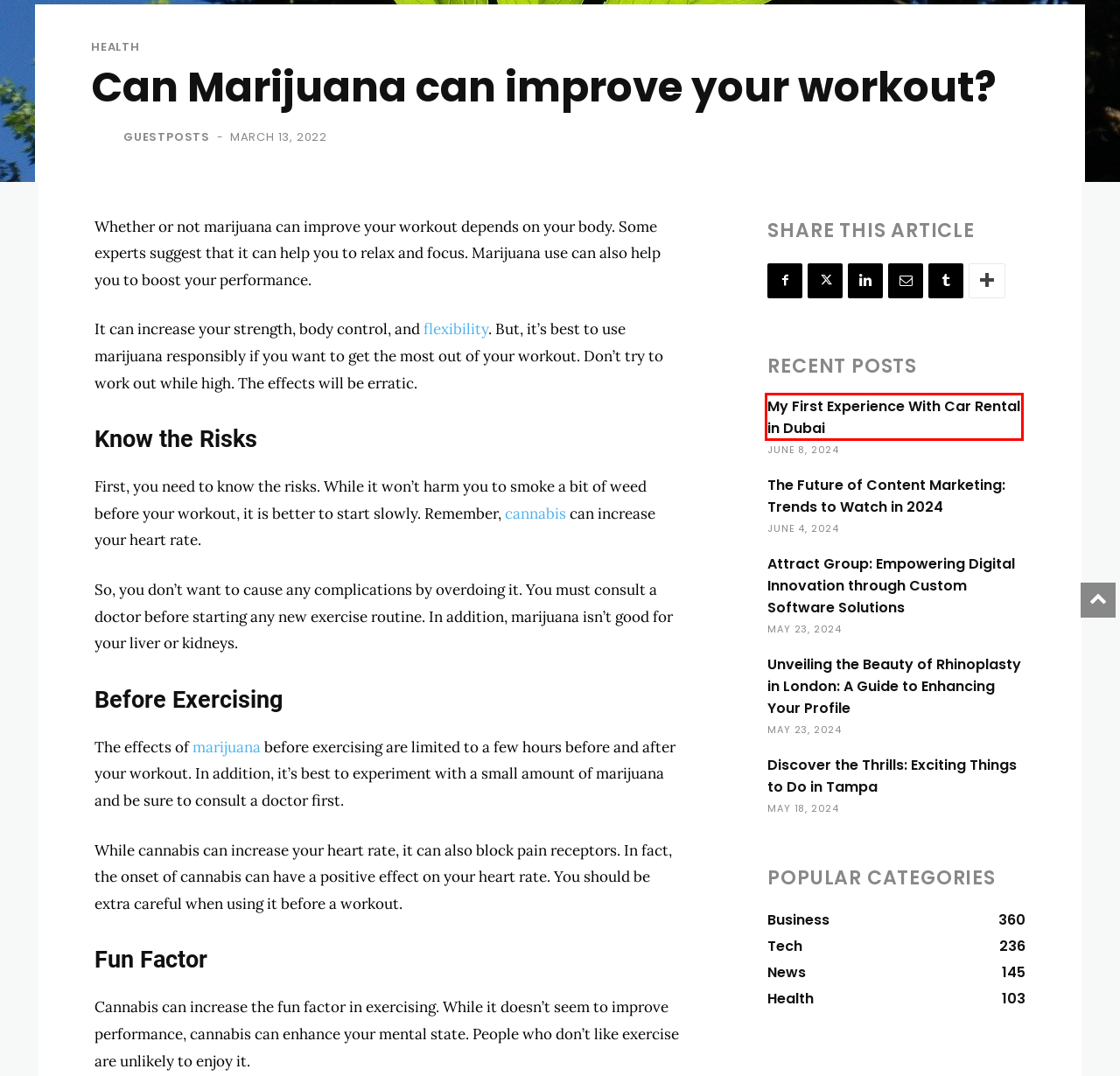You have a screenshot of a webpage with a red bounding box around a UI element. Determine which webpage description best matches the new webpage that results from clicking the element in the bounding box. Here are the candidates:
A. Car Rental
B. Unveiling the Beauty of Rhinoplasty in London: A Guide to Enhancing Your Profile - Kerbal Comics
C. Purchase Butalbital Online To Learn Their Usage And Precautions
D. Business Archives - Kerbal Comics
E. Here the information is helpful for your day-to-day life.
F. Attract Group: Empowering Digital Innovation through Custom Software Solutions - Kerbal Comics
G. Discover the Thrills: Exciting Things to Do in Tampa - Kerbal Comics
H. The Future of Content Marketing: Trends to Watch in 2024 - Kerbal Comics

A